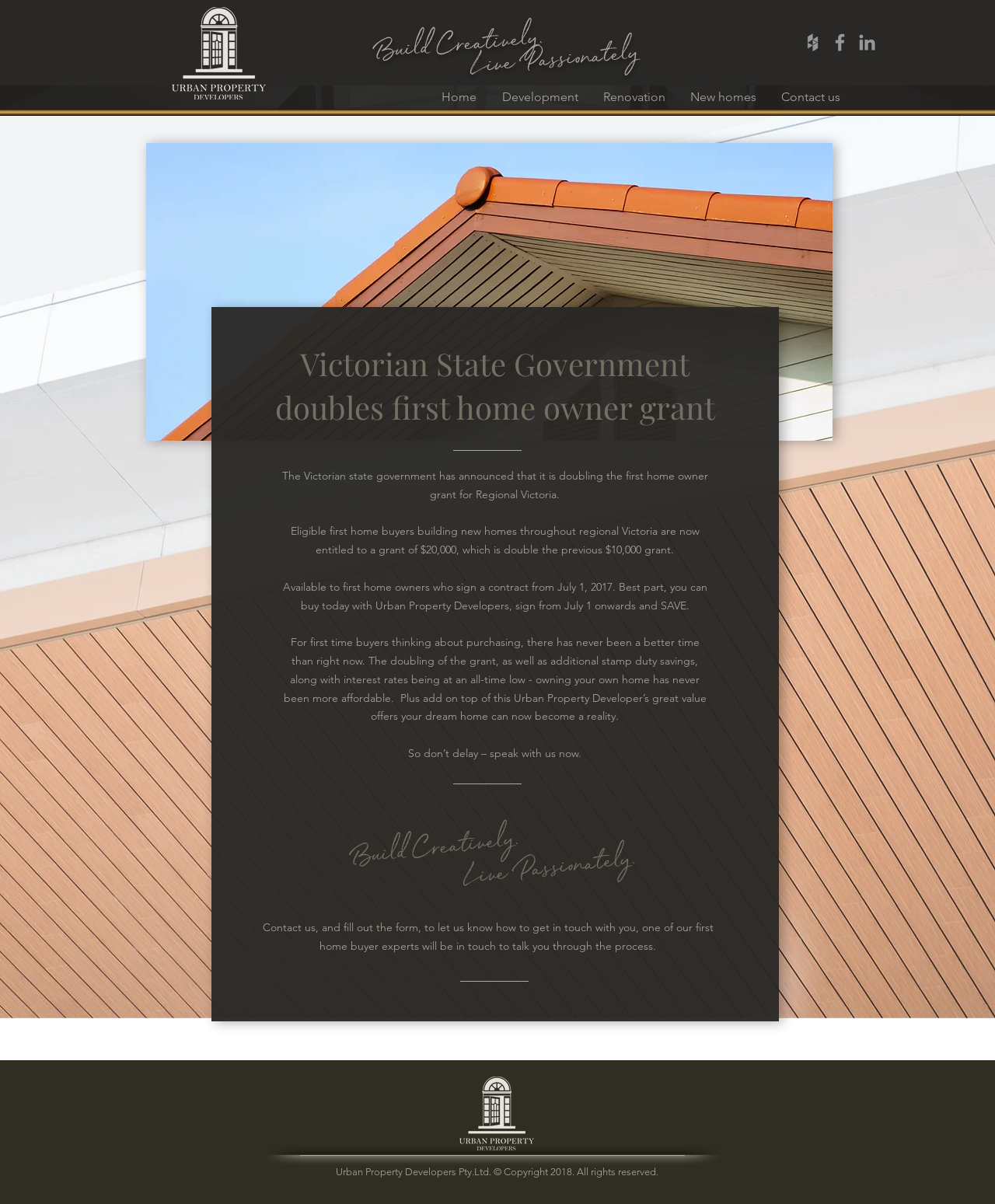Using the element description: "New homes", determine the bounding box coordinates. The coordinates should be in the format [left, top, right, bottom], with values between 0 and 1.

[0.681, 0.071, 0.773, 0.09]